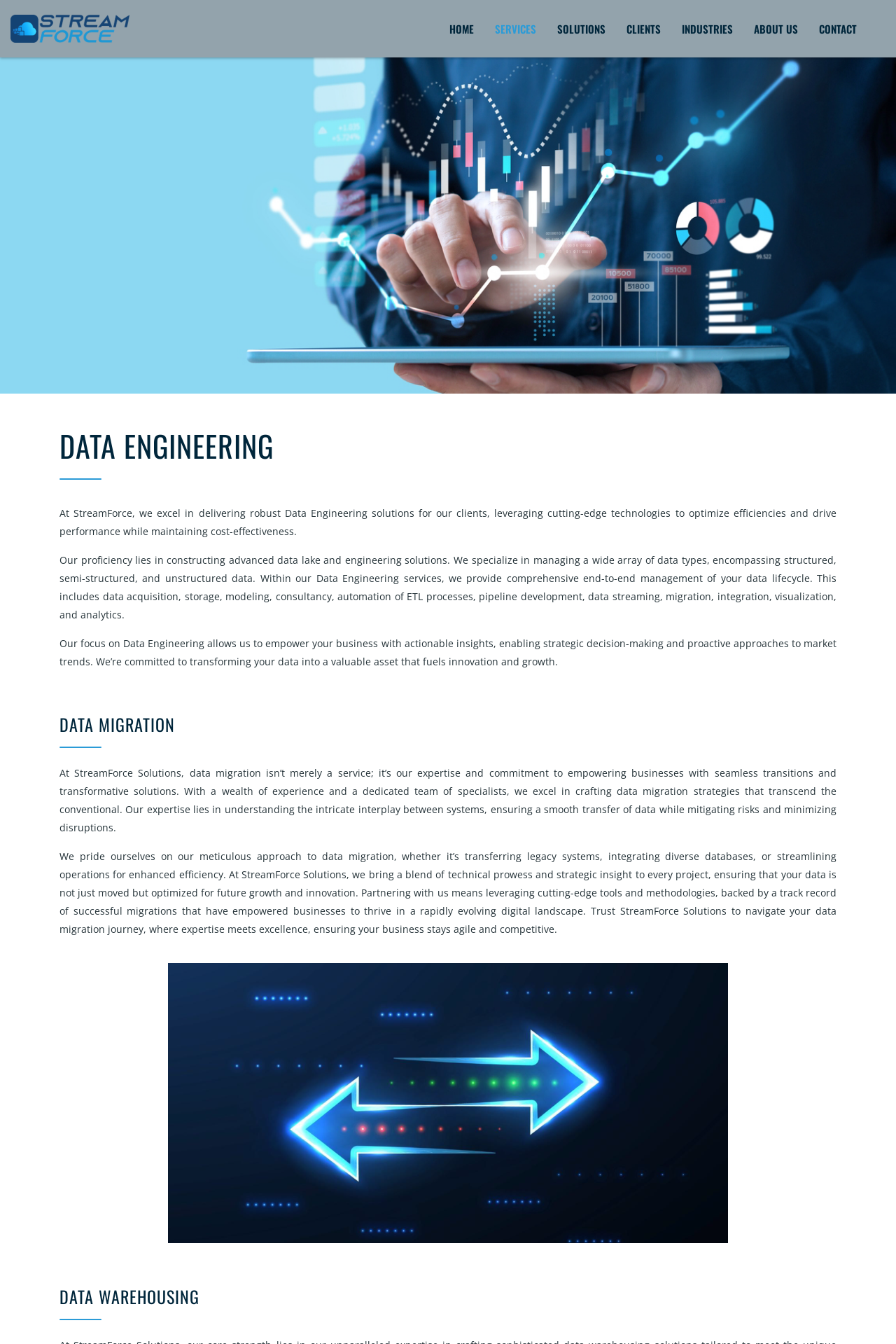Using the provided element description "About Us", determine the bounding box coordinates of the UI element.

[0.83, 0.005, 0.902, 0.038]